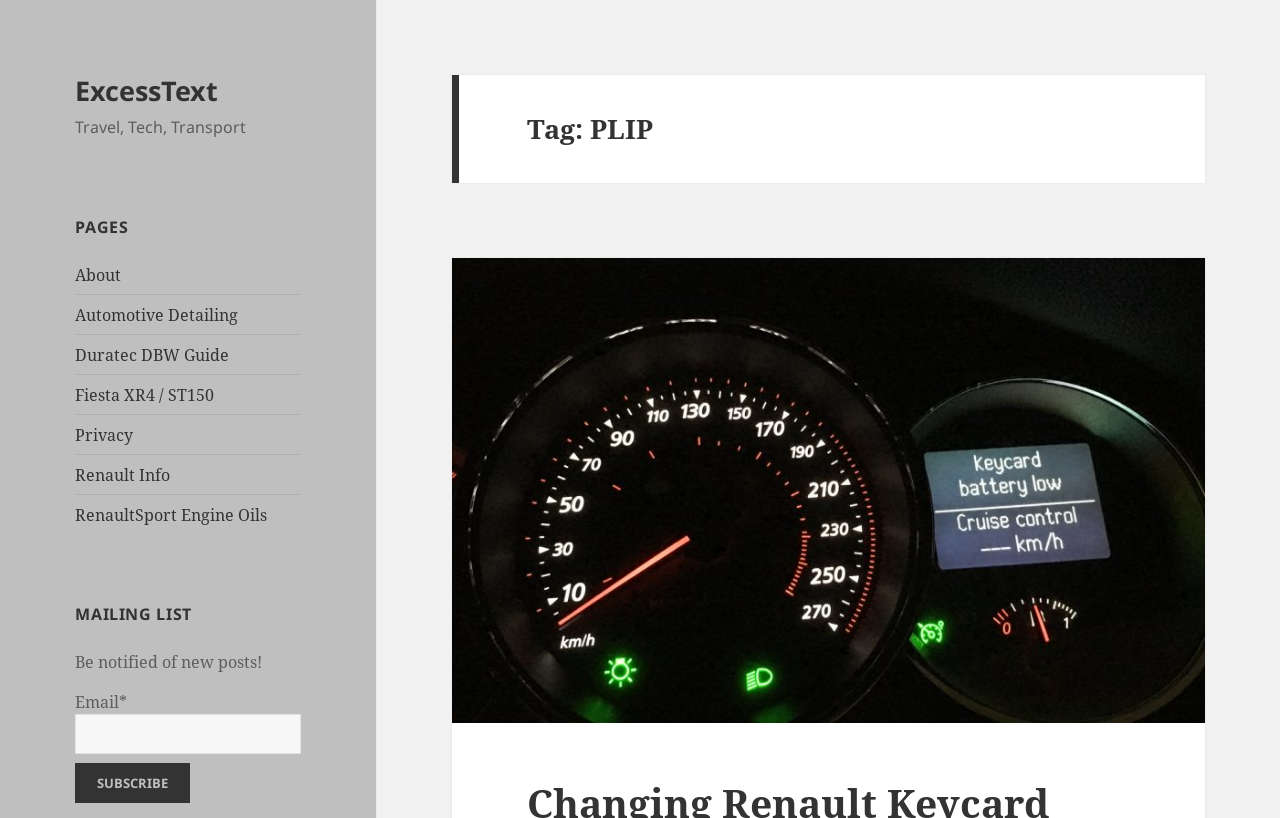Identify the bounding box coordinates of the area that should be clicked in order to complete the given instruction: "Read 'Renault Info' page". The bounding box coordinates should be four float numbers between 0 and 1, i.e., [left, top, right, bottom].

[0.059, 0.567, 0.133, 0.594]